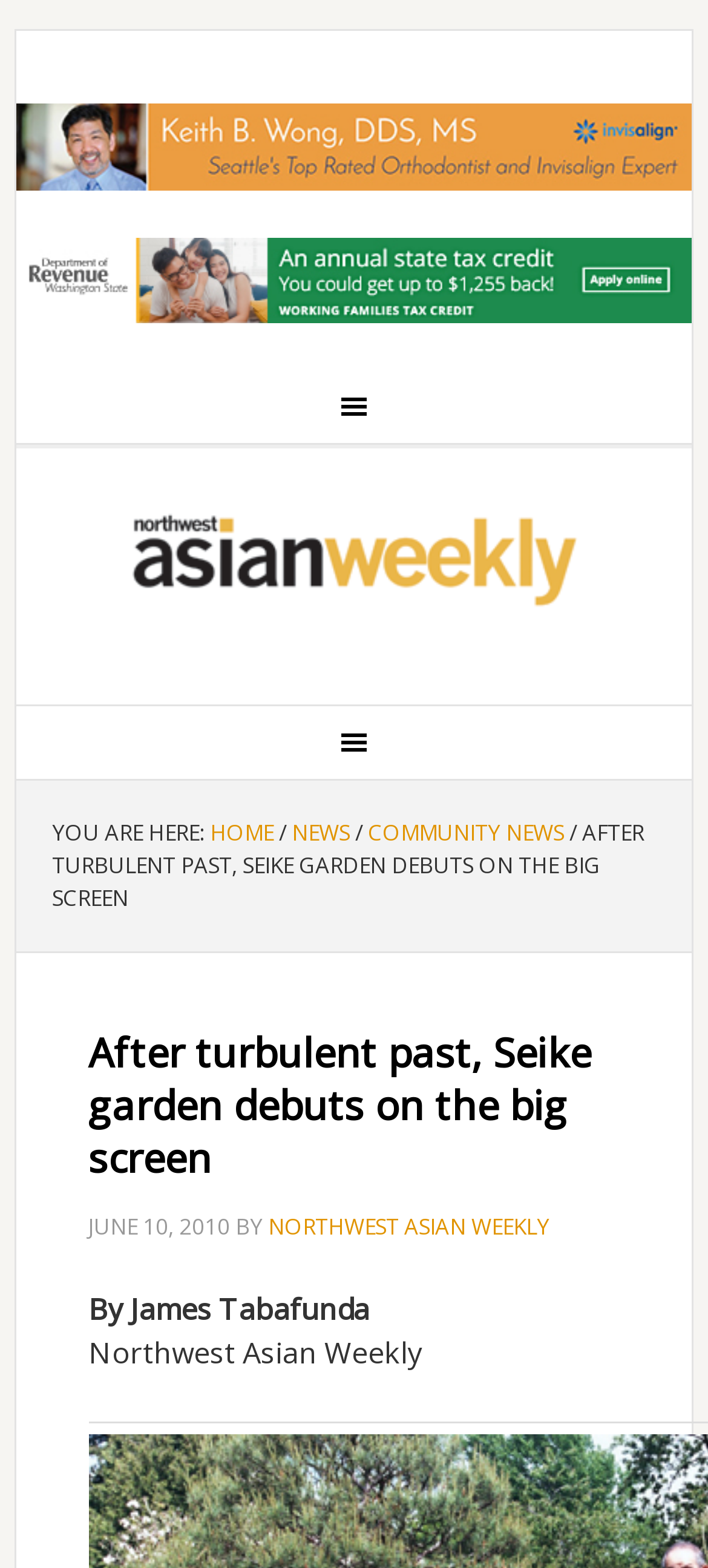From the screenshot, find the bounding box of the UI element matching this description: "Northwest Asian Weekly". Supply the bounding box coordinates in the form [left, top, right, bottom], each a float between 0 and 1.

[0.023, 0.31, 0.977, 0.408]